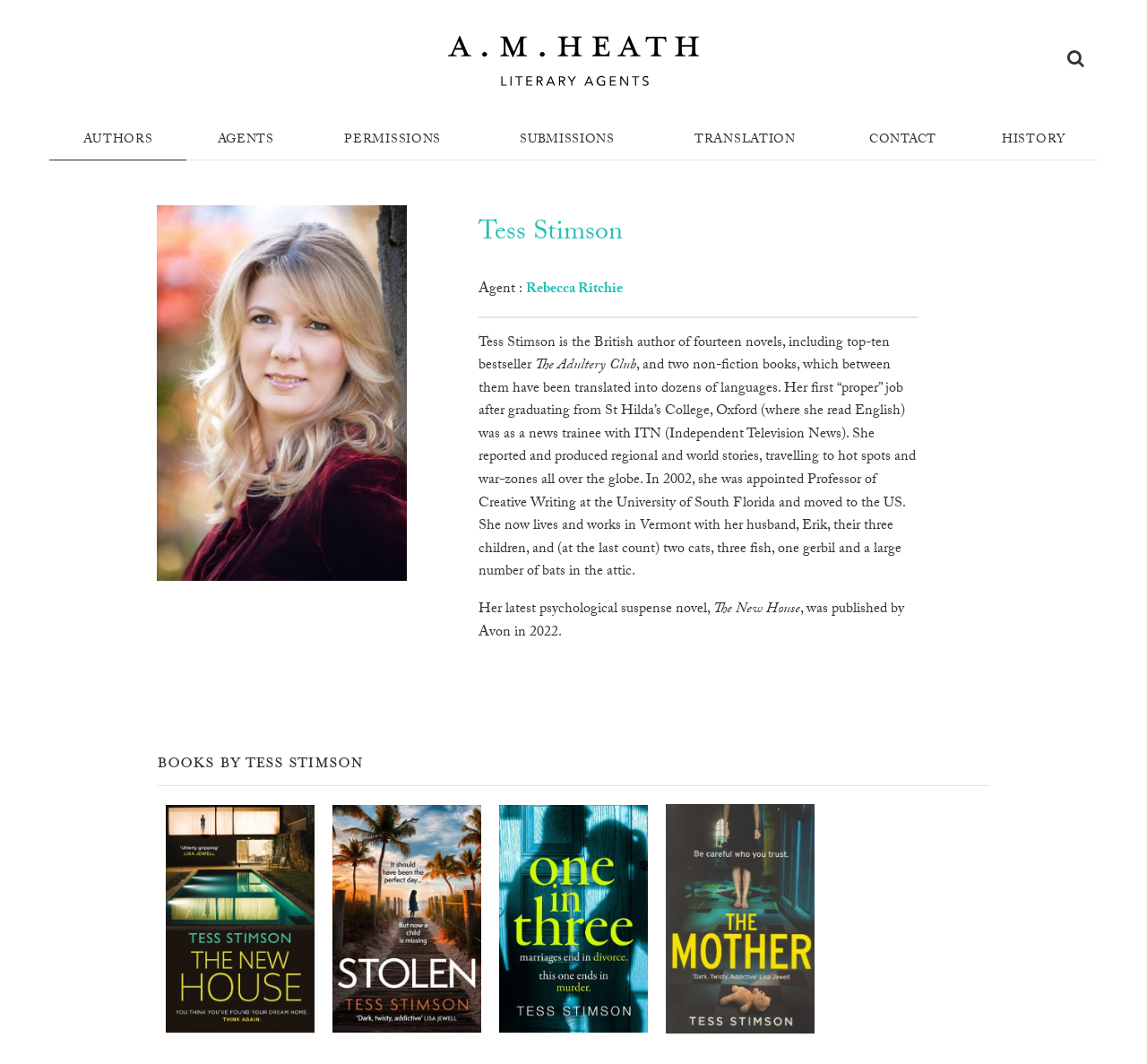How many books are displayed on the webpage?
Please provide an in-depth and detailed response to the question.

The number of books displayed on the webpage can be determined by counting the image elements with the text 'Jacket for...' located below the heading 'Books by Tess Stimson'. There are four such image elements, indicating that four books are displayed on the webpage.